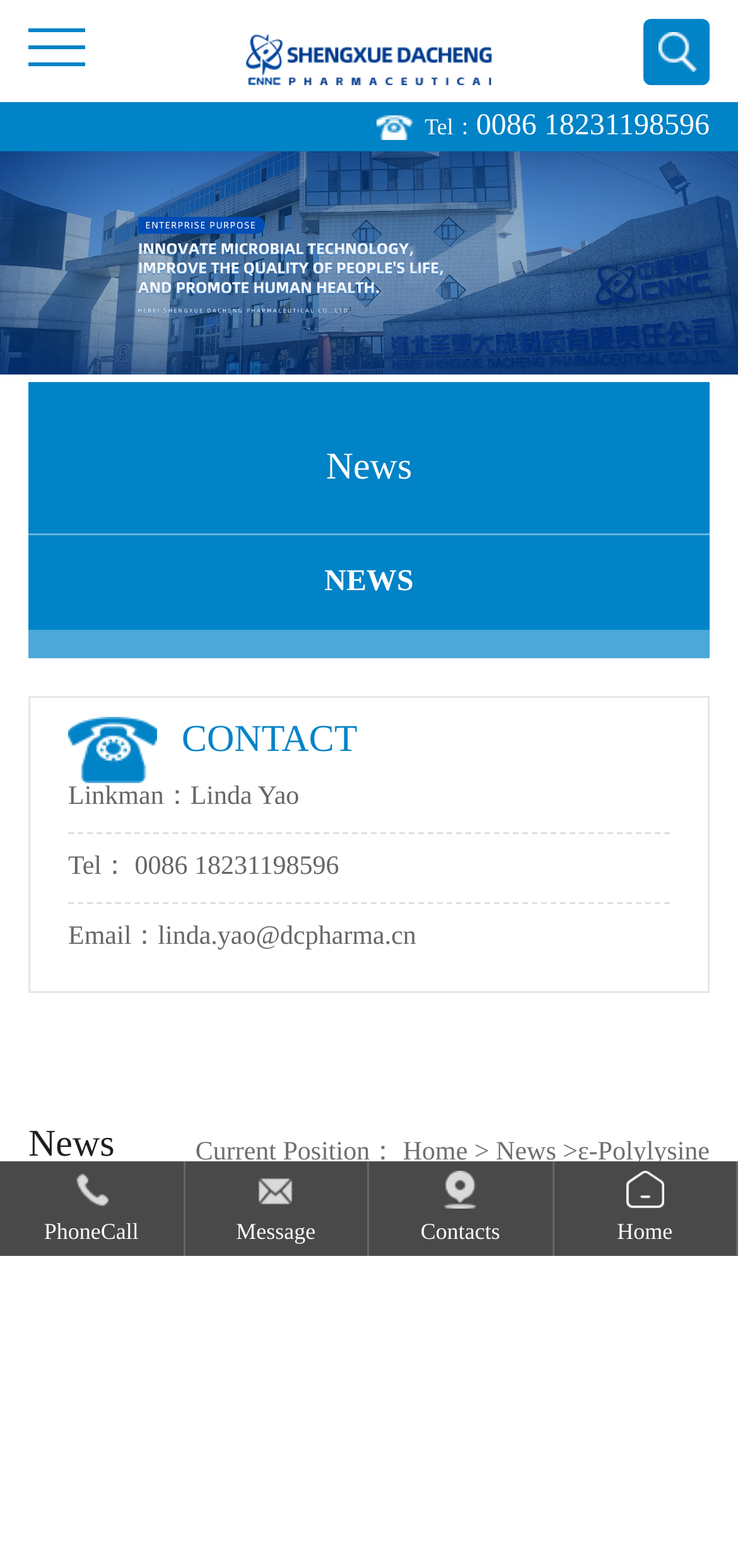Find the bounding box coordinates for the HTML element described in this sentence: "About Us". Provide the coordinates as four float numbers between 0 and 1, in the format [left, top, right, bottom].

[0.0, 0.123, 0.179, 0.244]